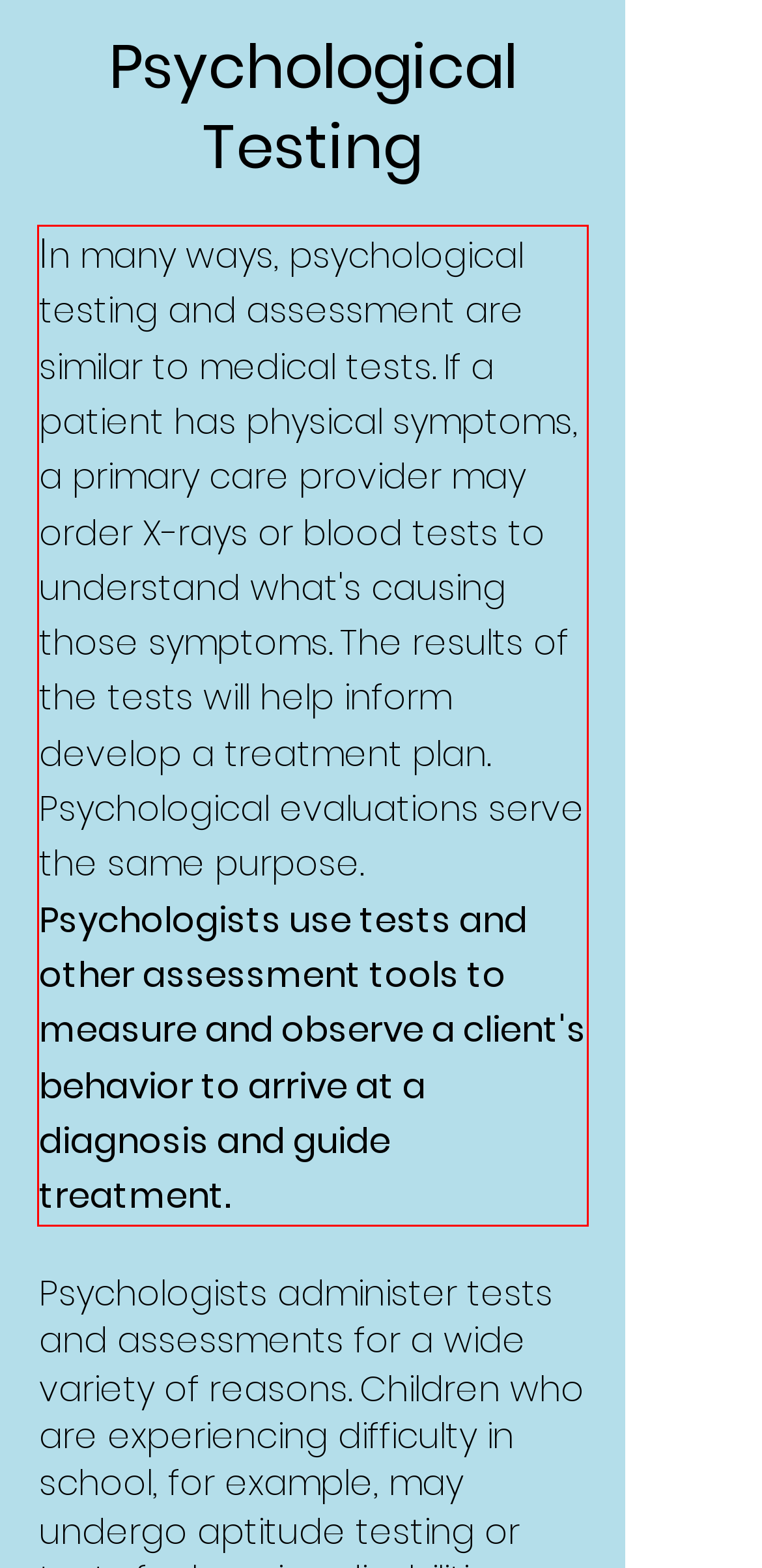You have a screenshot of a webpage with a UI element highlighted by a red bounding box. Use OCR to obtain the text within this highlighted area.

In many ways, psychological testing and assessment are similar to medical tests. If a patient has physical symptoms, a primary care provider may order X-rays or blood tests to understand what's causing those symptoms. The results of the tests will help inform develop a treatment plan. Psychological evaluations serve the same purpose. Psychologists use tests and other assessment tools to measure and observe a client's behavior to arrive at a diagnosis and guide treatment.